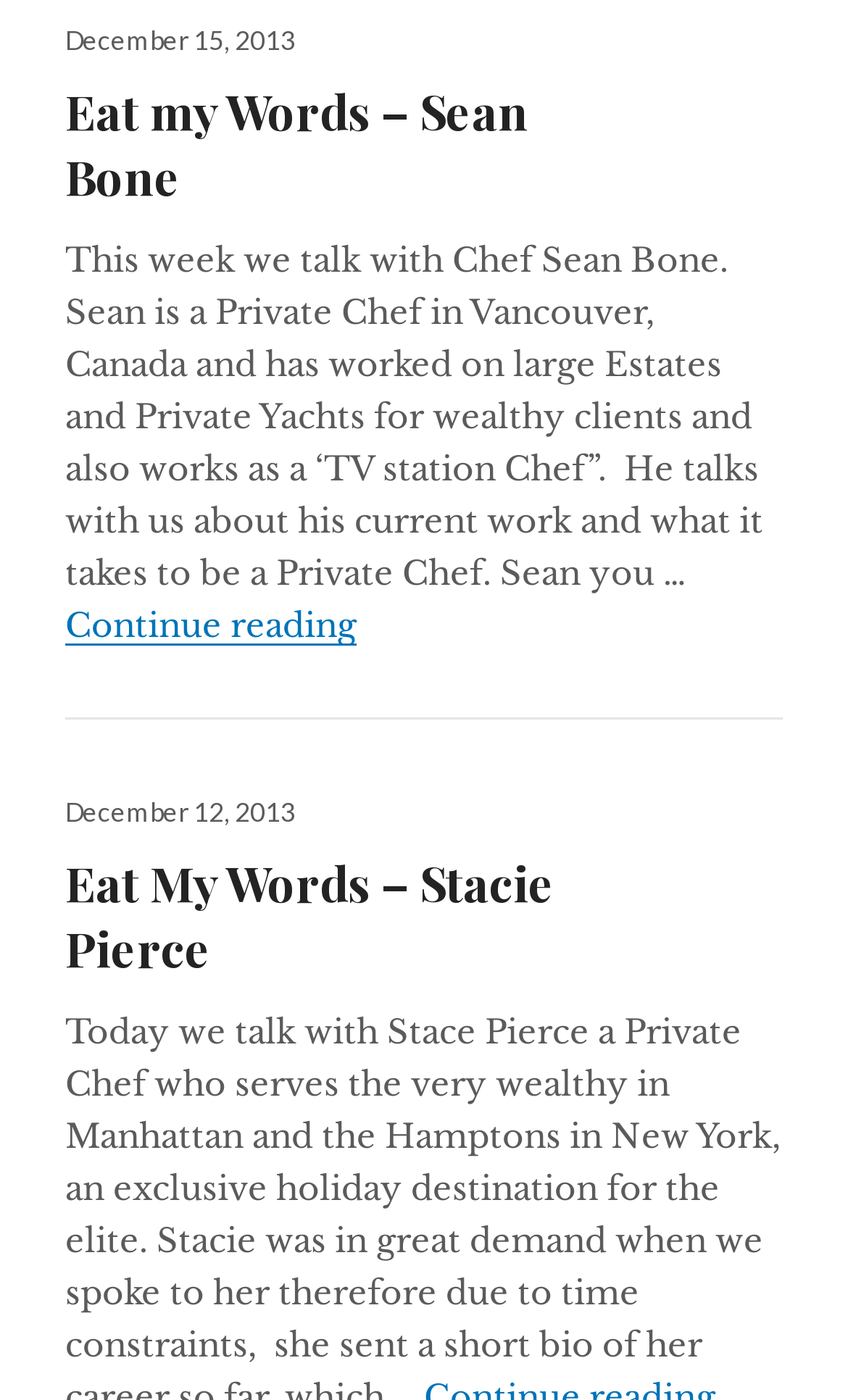Who is the author of the first article?
Respond to the question with a single word or phrase according to the image.

Sean Bone